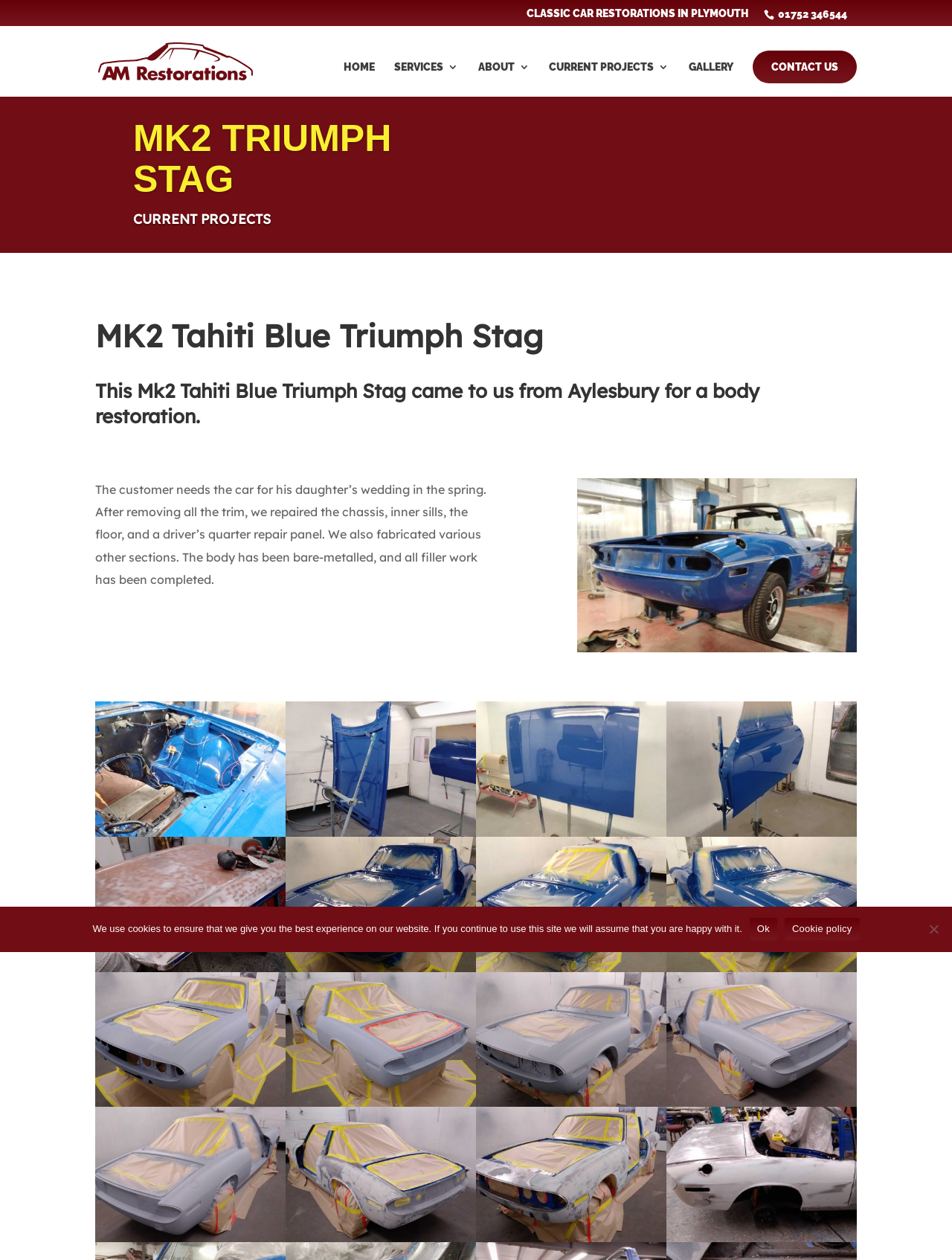Extract the primary header of the webpage and generate its text.

MK2 TRIUMPH STAG